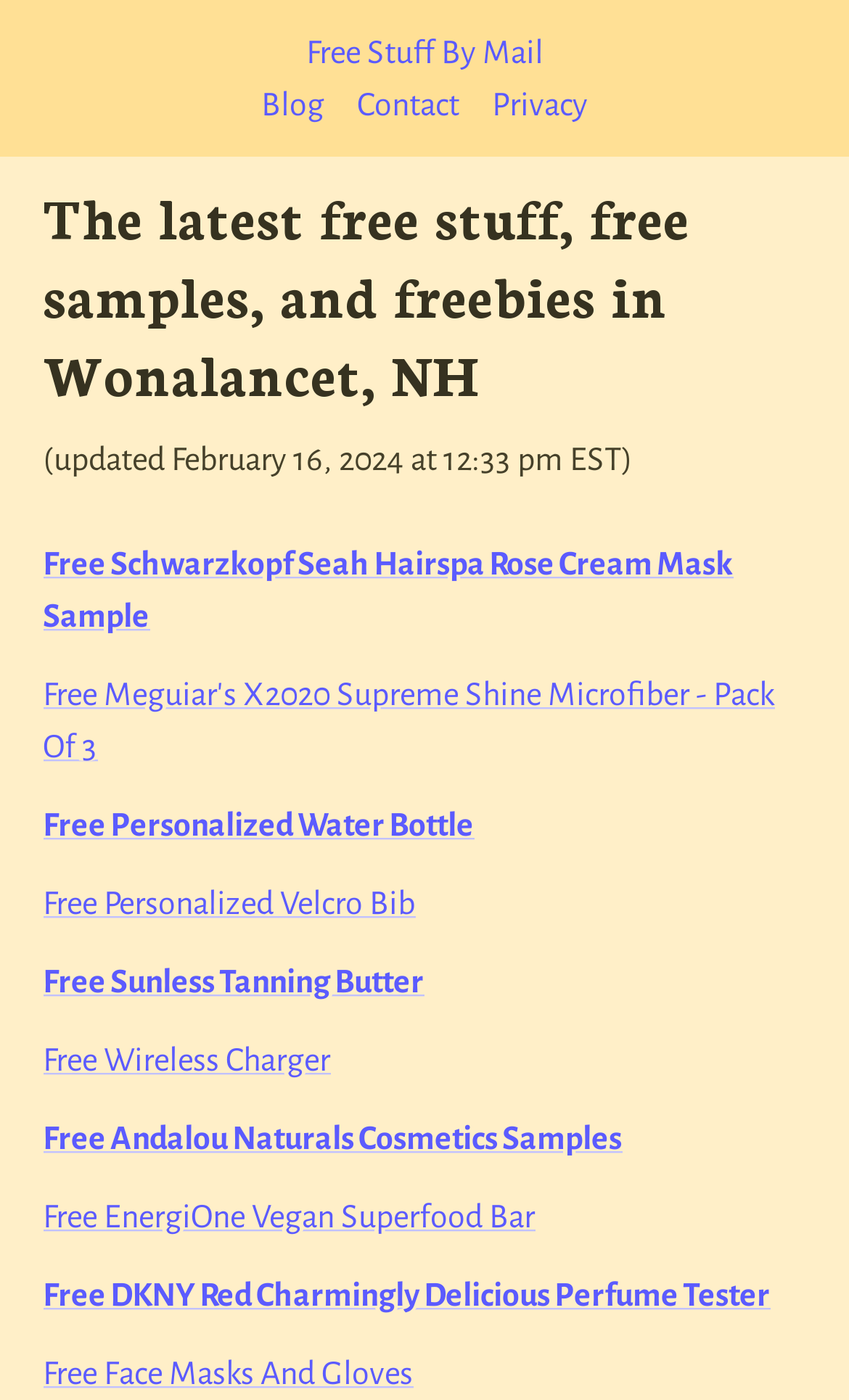What is the last updated time of the free stuff list?
Refer to the image and provide a one-word or short phrase answer.

February 16, 2024 at 12:33 pm EST